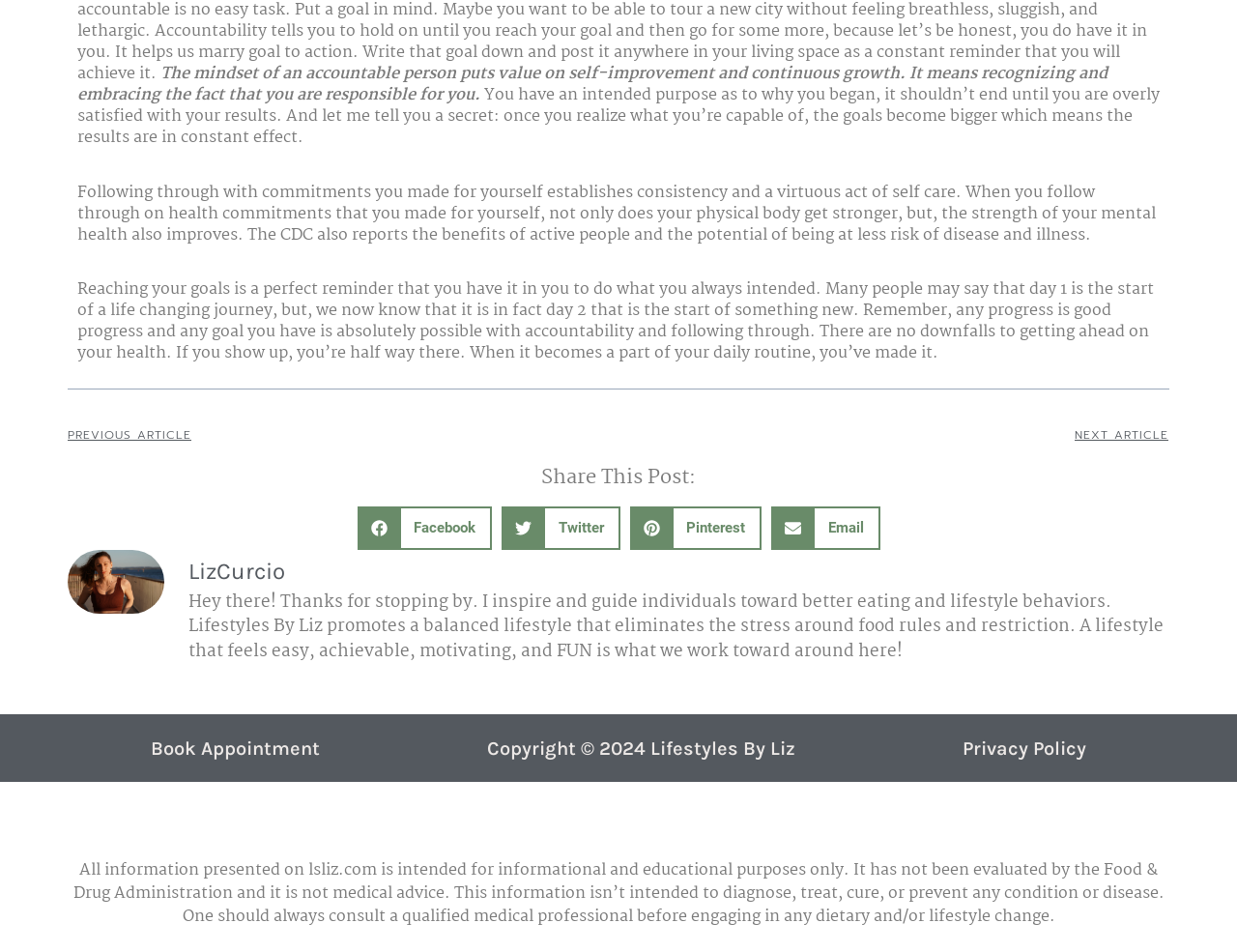Locate the bounding box coordinates of the region to be clicked to comply with the following instruction: "Book an appointment". The coordinates must be four float numbers between 0 and 1, in the form [left, top, right, bottom].

[0.122, 0.775, 0.259, 0.798]